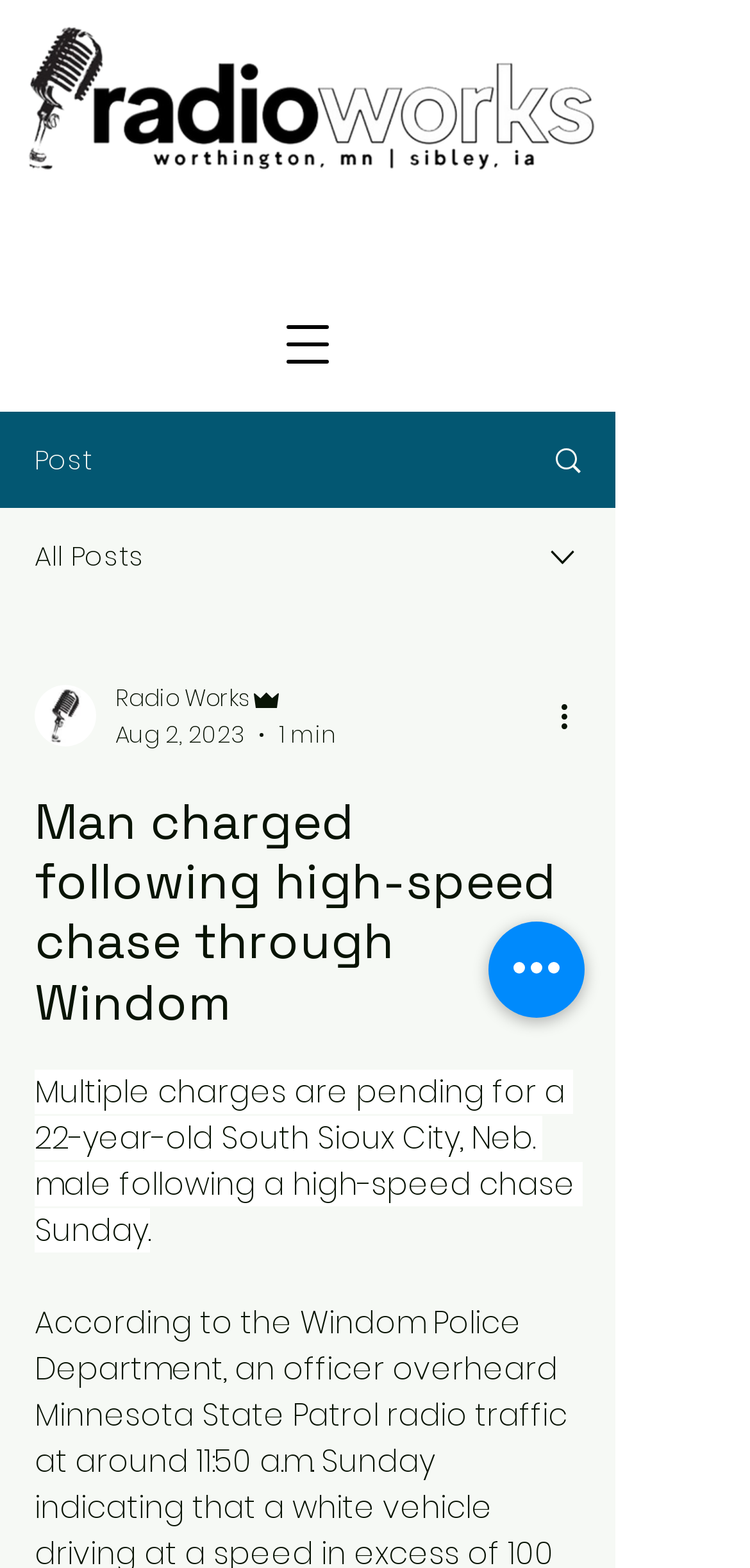Using the description "aria-label="More actions"", locate and provide the bounding box of the UI element.

[0.738, 0.442, 0.8, 0.471]